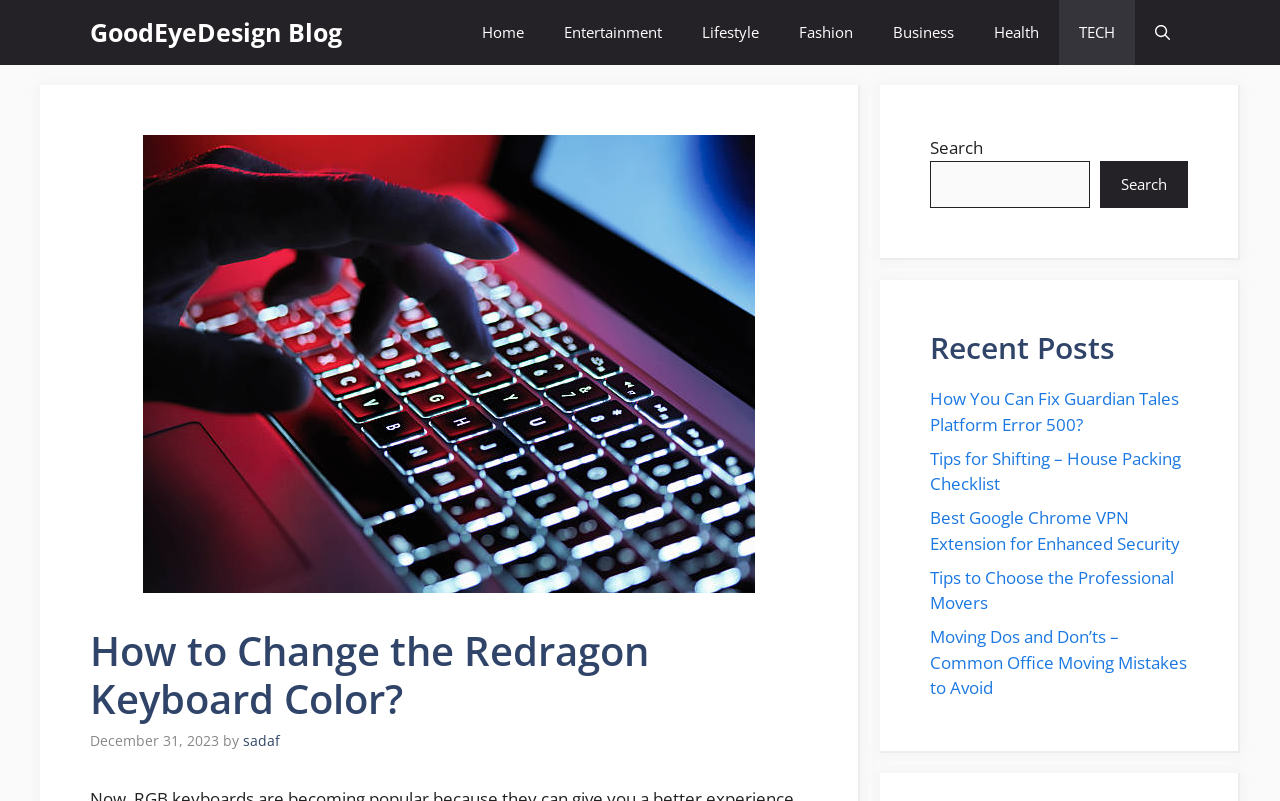Locate and extract the text of the main heading on the webpage.

How to Change the Redragon Keyboard Color?